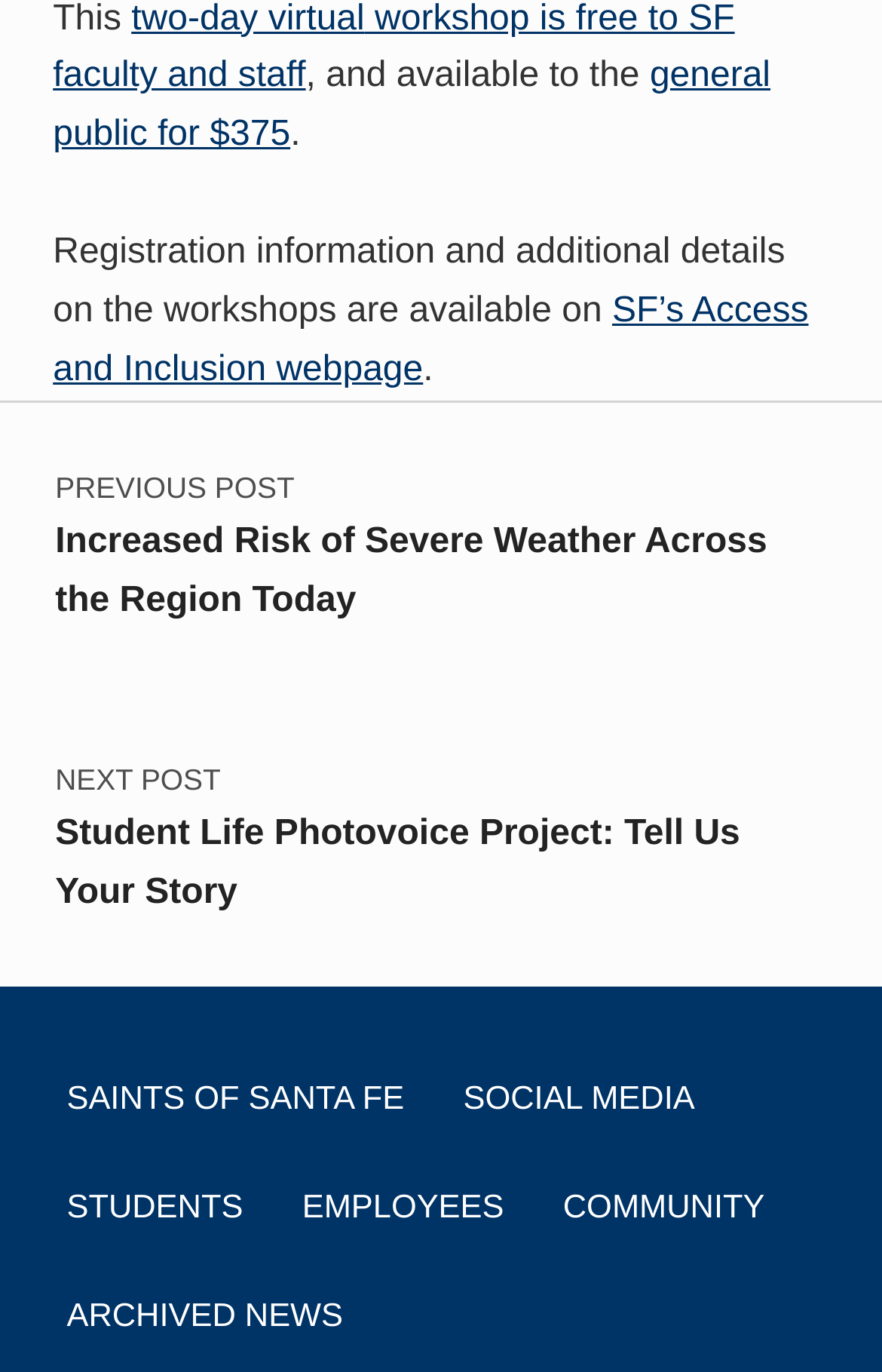Pinpoint the bounding box coordinates of the clickable area necessary to execute the following instruction: "go to SAINTS OF SANTA FE". The coordinates should be given as four float numbers between 0 and 1, namely [left, top, right, bottom].

[0.06, 0.769, 0.474, 0.831]